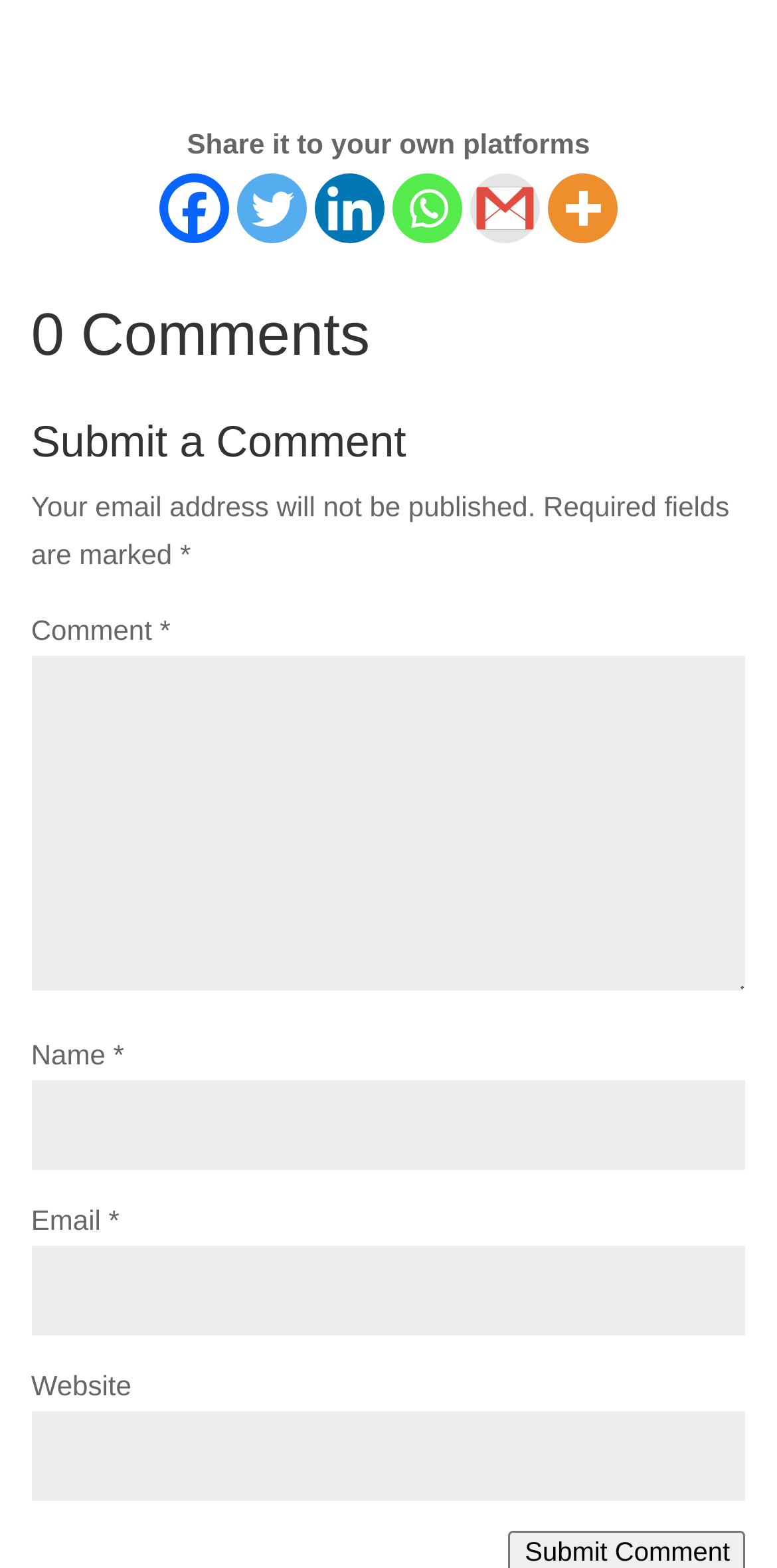Answer the question with a brief word or phrase:
Is the website field required to submit a comment?

No